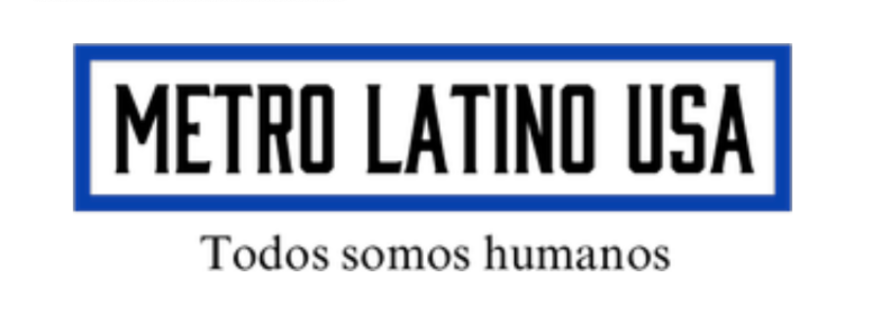What phrase is inscribed below the main title?
Based on the visual content, answer with a single word or a brief phrase.

Todos somos humanos